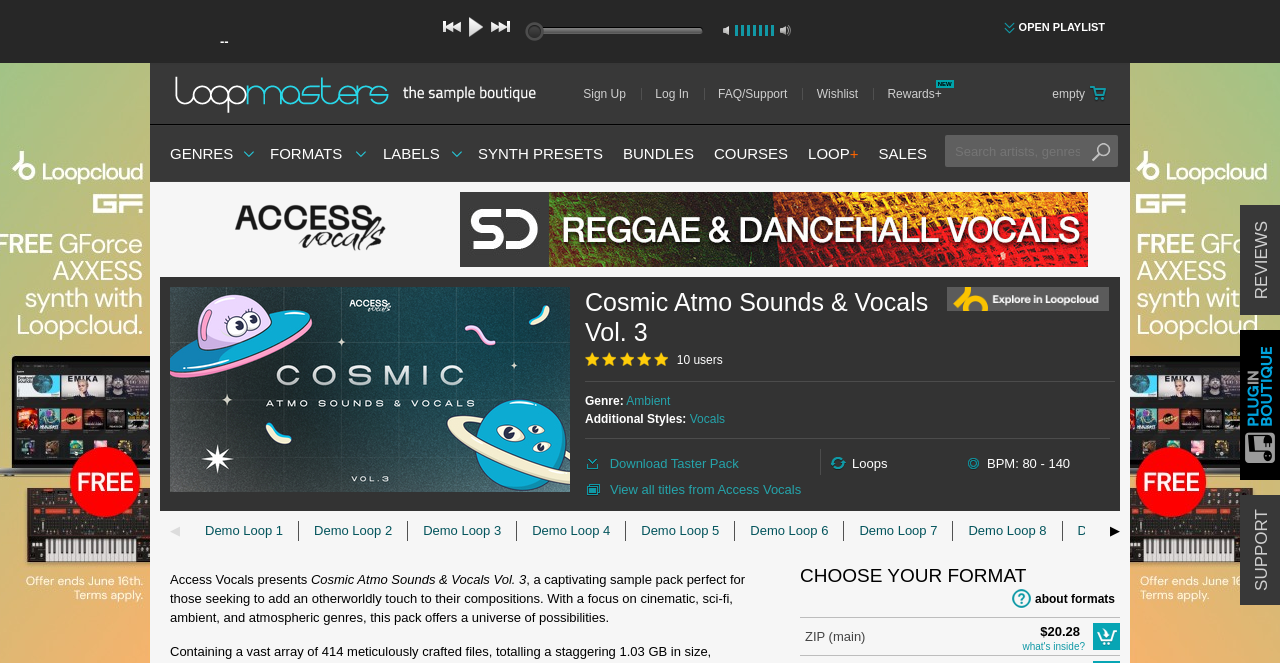How many files are included in the sample pack?
Carefully analyze the image and provide a thorough answer to the question.

The number of files included in the sample pack can be found in the paragraph of text that describes the sample pack, which states 'Containing a vast array of 414 meticulously crafted files...'.